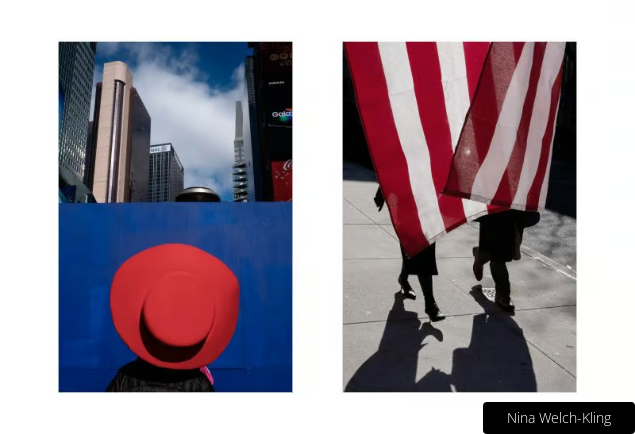Offer a comprehensive description of the image.

The image, titled "Duologues," features a striking visual juxtaposition by photographer Nina Welch-Kling. On the left, a vibrant red hat stands out against a blue background, framed by the urban skyline, suggesting personal reflection amidst the hustle of city life. The figure wearing the hat, unseen except for this bold accessory, faces a dynamic architectural landscape, hinting at the complexity of urban existence.

To the right, a group of individuals walks past, partially obscured by a large American flag that billows in the wind, creating an energetic sense of movement. The contrasting shades of red and white in the flag echo the vividness of the hat, establishing a thematic connection between the images. Together, they evoke a rich narrative about identity, place, and the stories shared in public spaces. 

The work invites viewers to ponder the relationships formed between seemingly disparate moments captured in time, reinforcing Welch-Kling's artistic exploration of synchronicity and meaningful coincidences.